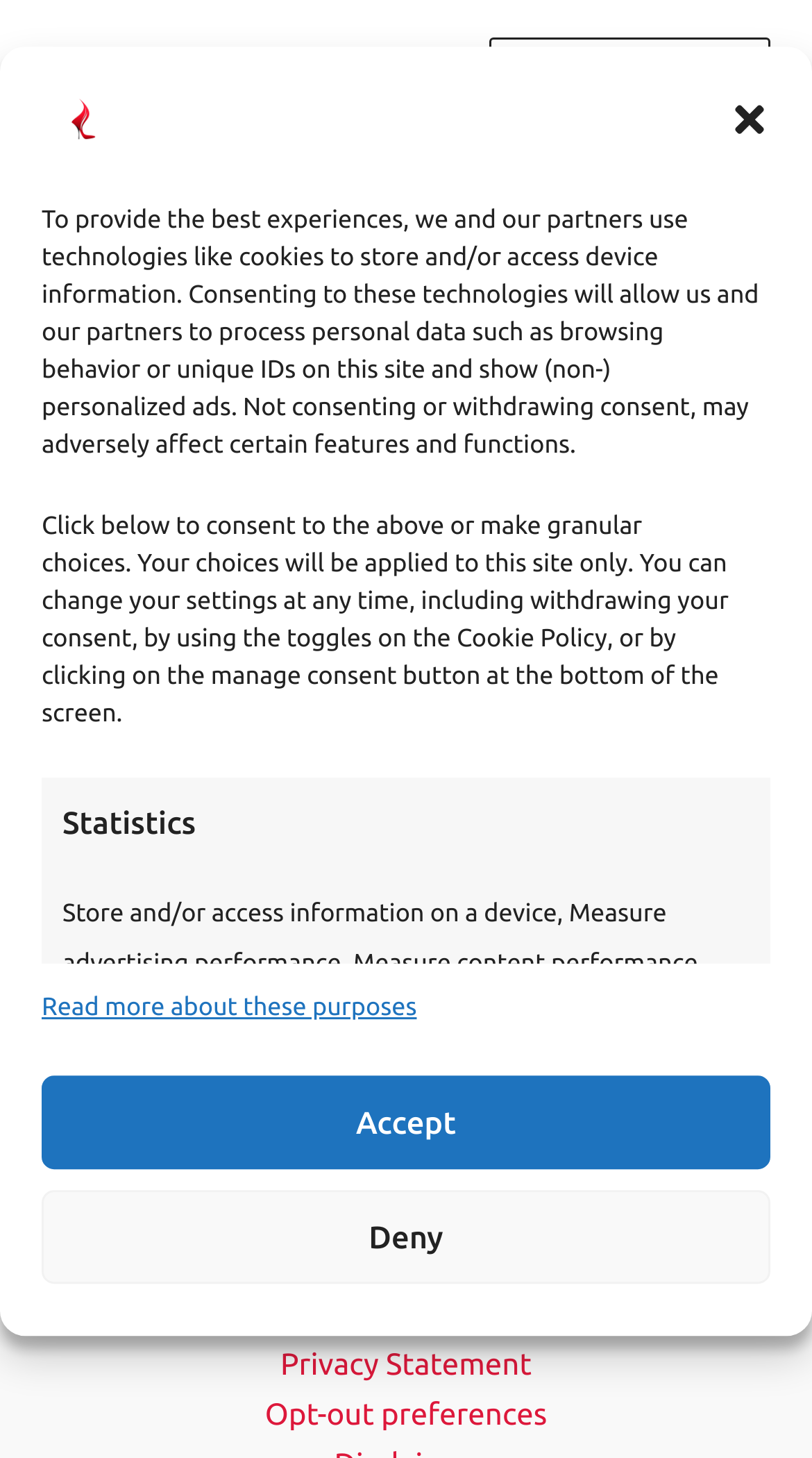Describe the webpage meticulously, covering all significant aspects.

The webpage displays a "Page Not Found" error message. At the top, there is a Heelsexy.com logo, which is also a link. Below the logo, there is a dialog box titled "Manage Cookie Consent" that takes up most of the screen. The dialog box contains a description of how the website uses cookies and technologies to store and access device information, and it provides options for users to consent or deny the use of these technologies.

Inside the dialog box, there are two buttons, "Accept" and "Deny", located at the bottom. Above the buttons, there are three sections: "Statistics", "Marketing", and a link to "Read more about these purposes". The sections contain static text describing the purposes of data collection.

On the top right corner of the screen, there is a main menu button and a search bar. The search bar has a search icon and a placeholder text "Search...". Below the search bar, there is a header section that displays the error message "This page doesn't seem to exist." and a suggestion to try searching.

Below the header section, there is another search bar with a search icon and a placeholder text "Search for:". This search bar is wider than the one on top and takes up most of the screen width. There are also three social media links, Twitter, Pinterest, and three links to "About Us", "Contact Us", and "Privacy Statement" at the bottom of the screen.